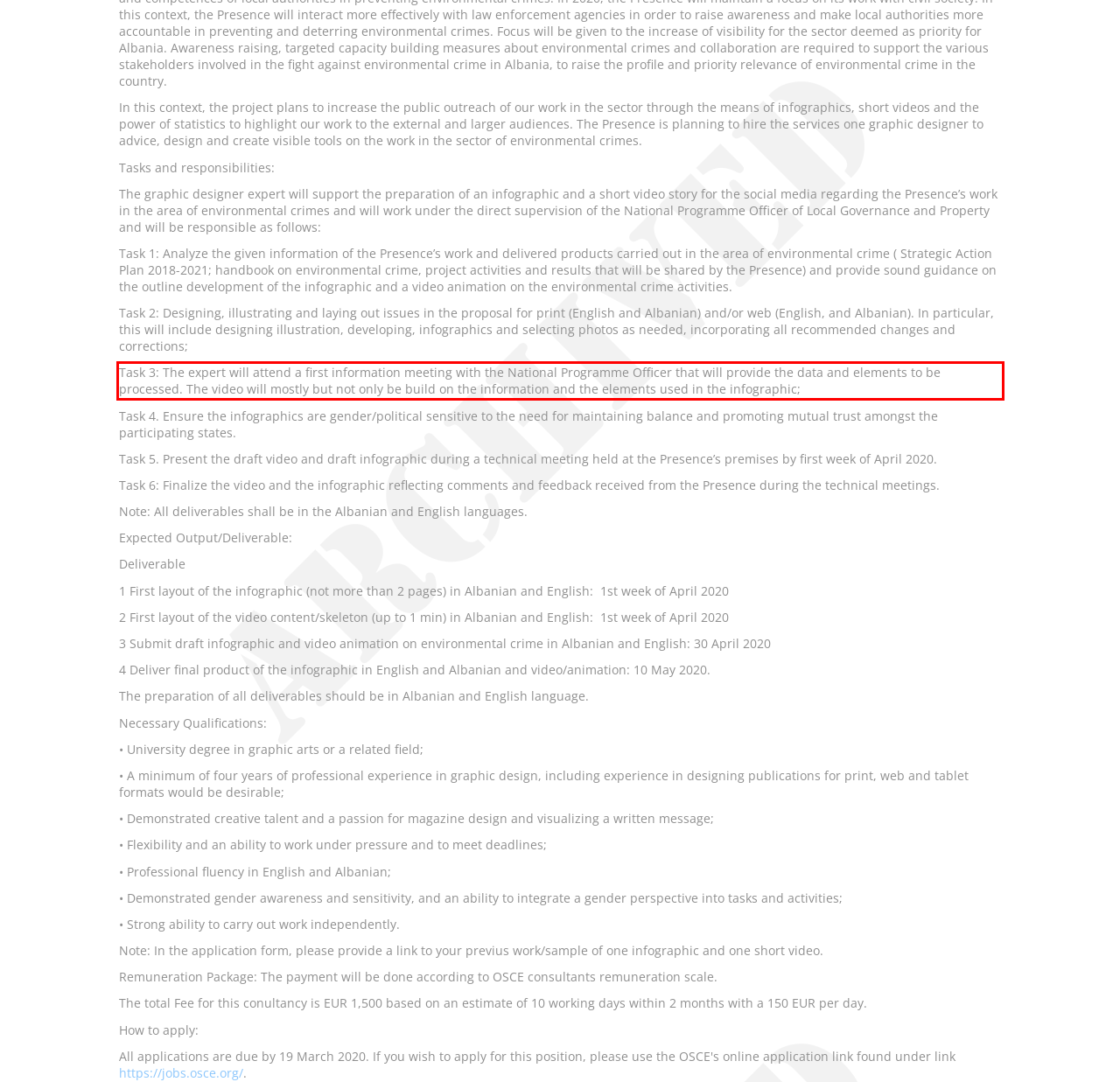You have a screenshot of a webpage with a red bounding box. Identify and extract the text content located inside the red bounding box.

Task 3: The expert will attend a first information meeting with the National Programme Officer that will provide the data and elements to be processed. The video will mostly but not only be build on the information and the elements used in the infographic;